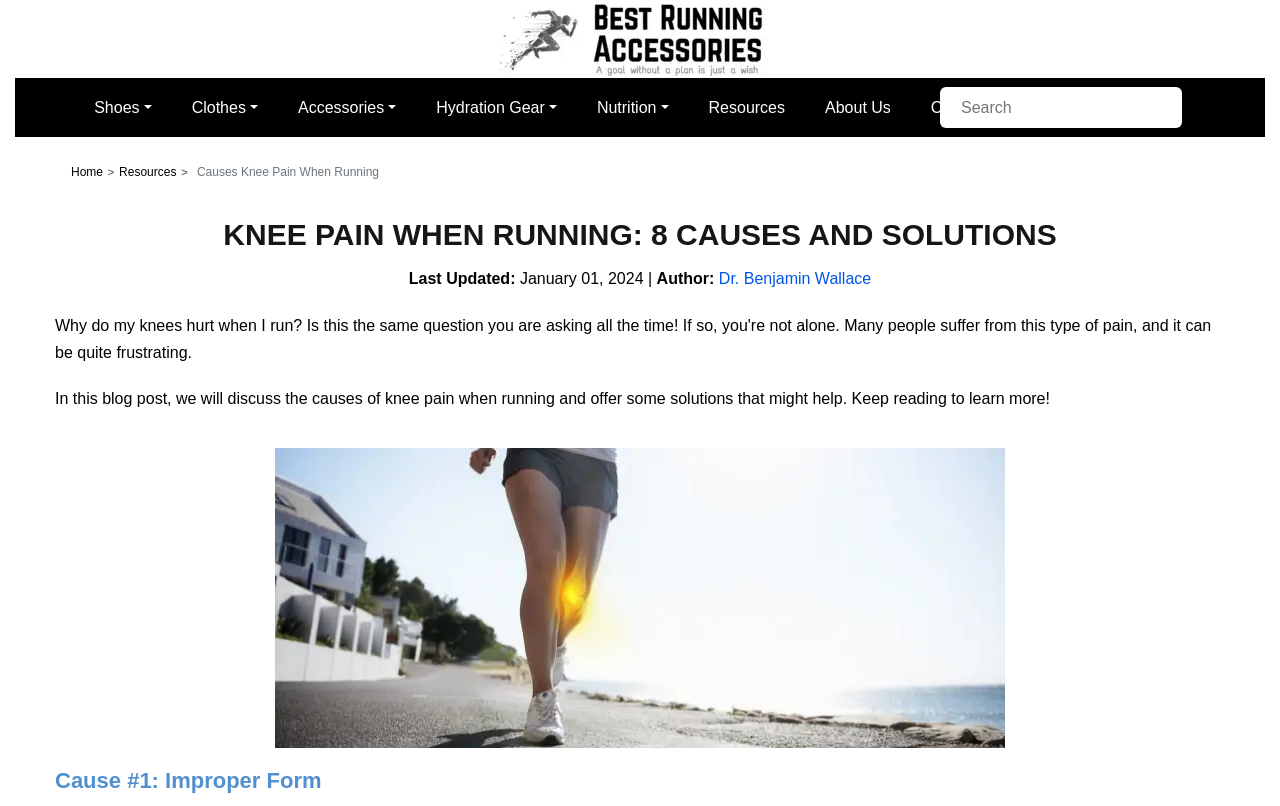Find the coordinates for the bounding box of the element with this description: "Dr. Benjamin Wallace".

[0.562, 0.335, 0.681, 0.357]